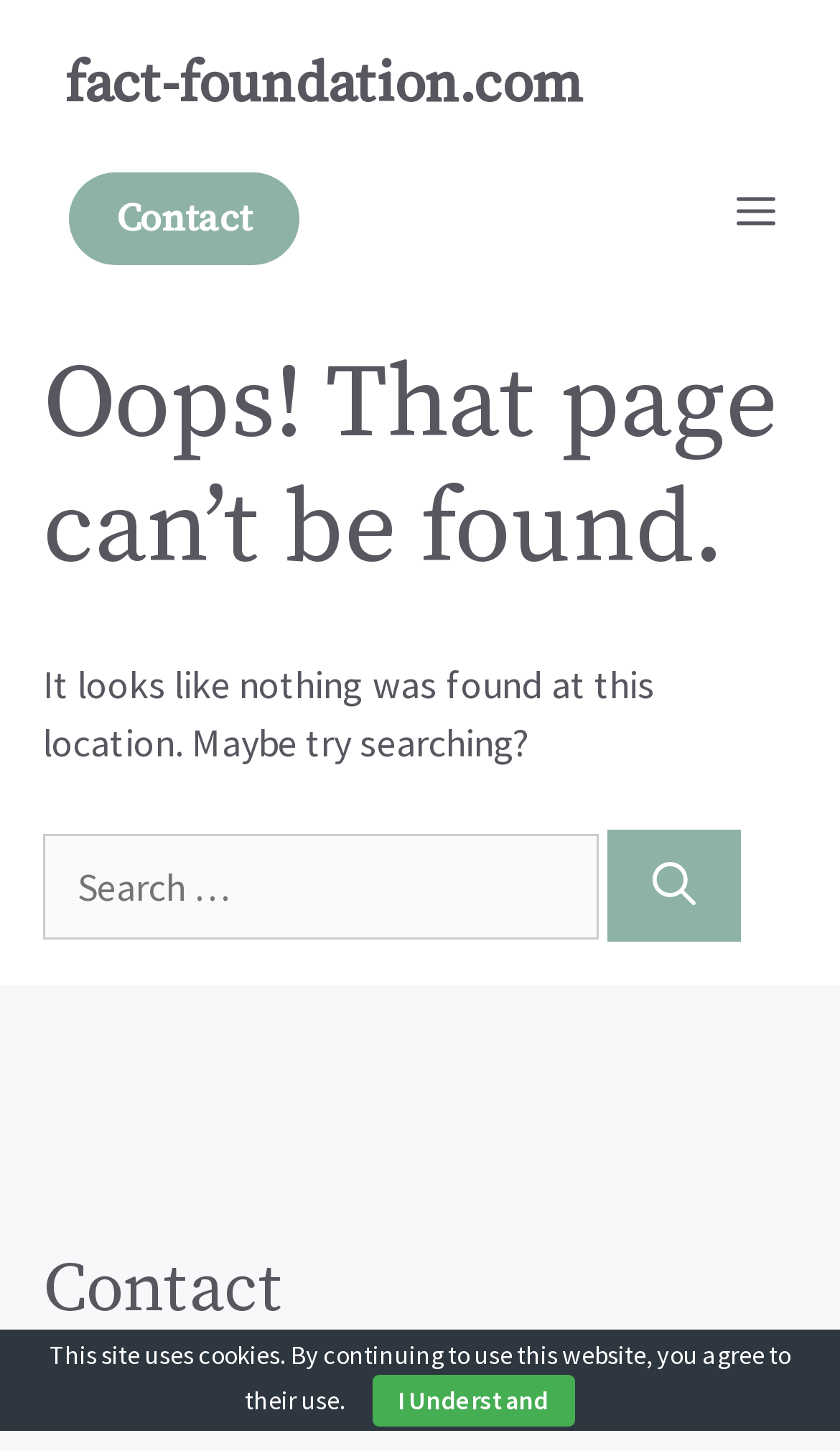What is the phone number provided?
Using the image, provide a detailed and thorough answer to the question.

I found the phone number in the complementary section, specifically in the static text 'Phone +1 256 213 0611', which provides the contact information.